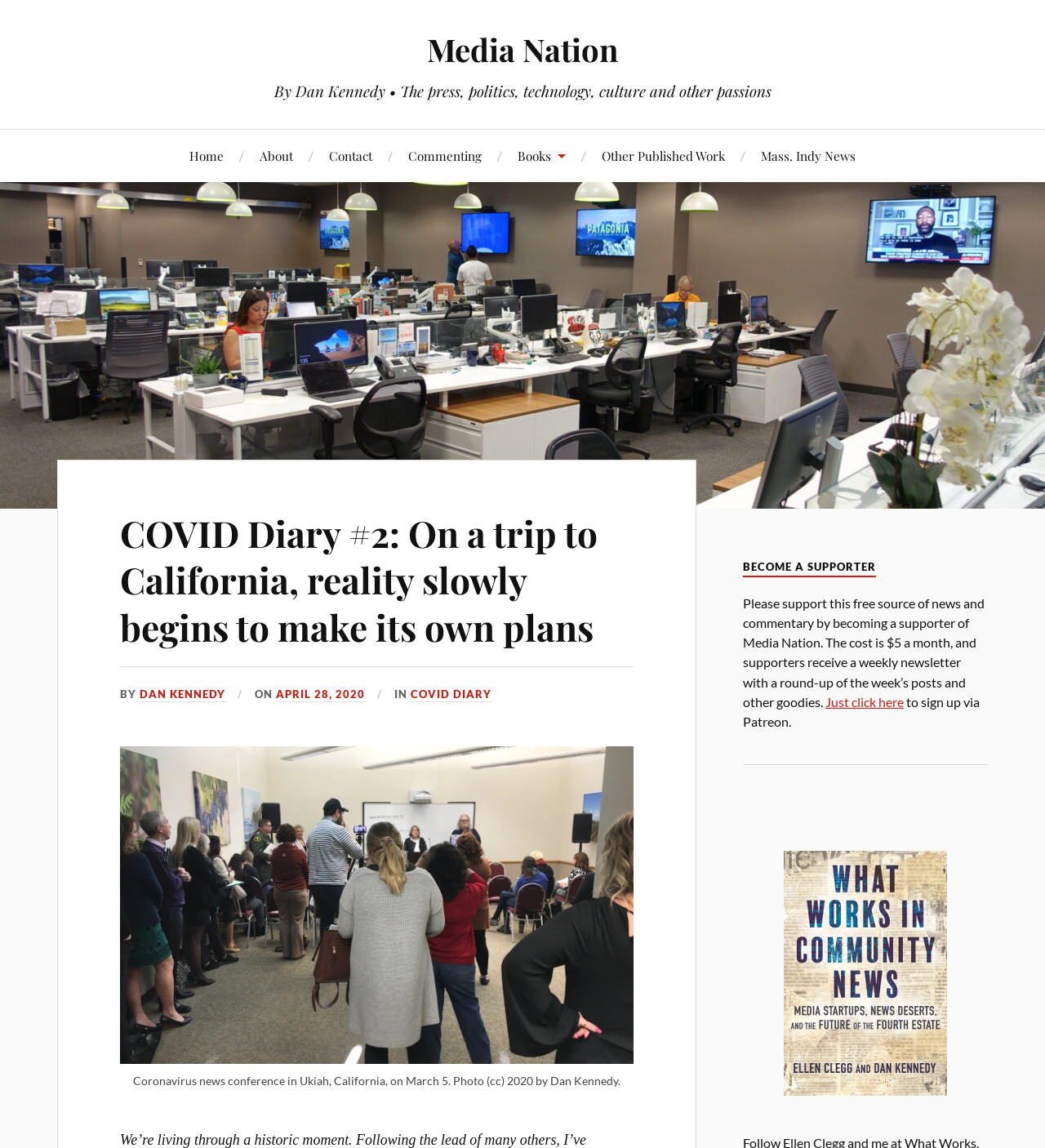Write an extensive caption that covers every aspect of the webpage.

This webpage is a blog post titled "COVID Diary #2: On a trip to California, reality slowly begins to make its own plans" on the Media Nation website. At the top, there is a navigation menu with links to "Home", "About", "Contact", "Commenting", "Books", "Other Published Work", and "Mass. Indy News". 

Below the navigation menu, there is a large image that spans the entire width of the page, taking up about a third of the page's height. Above the image, there is a heading with the title of the blog post, and below it, there is a byline with the author's name, "DAN KENNEDY", and the date "APRIL 28, 2020". 

To the right of the image, there is a section with a heading "BECOME A SUPPORTER" and a paragraph of text explaining how to support the website by becoming a monthly patron. There is also a link to sign up via Patreon.

The webpage has a total of 9 links in the navigation menu, 2 links in the byline section, 1 link in the "BECOME A SUPPORTER" section, and 1 link at the very bottom of the page. There are also 2 headings, 1 figure, 1 image, and several static text elements throughout the page.